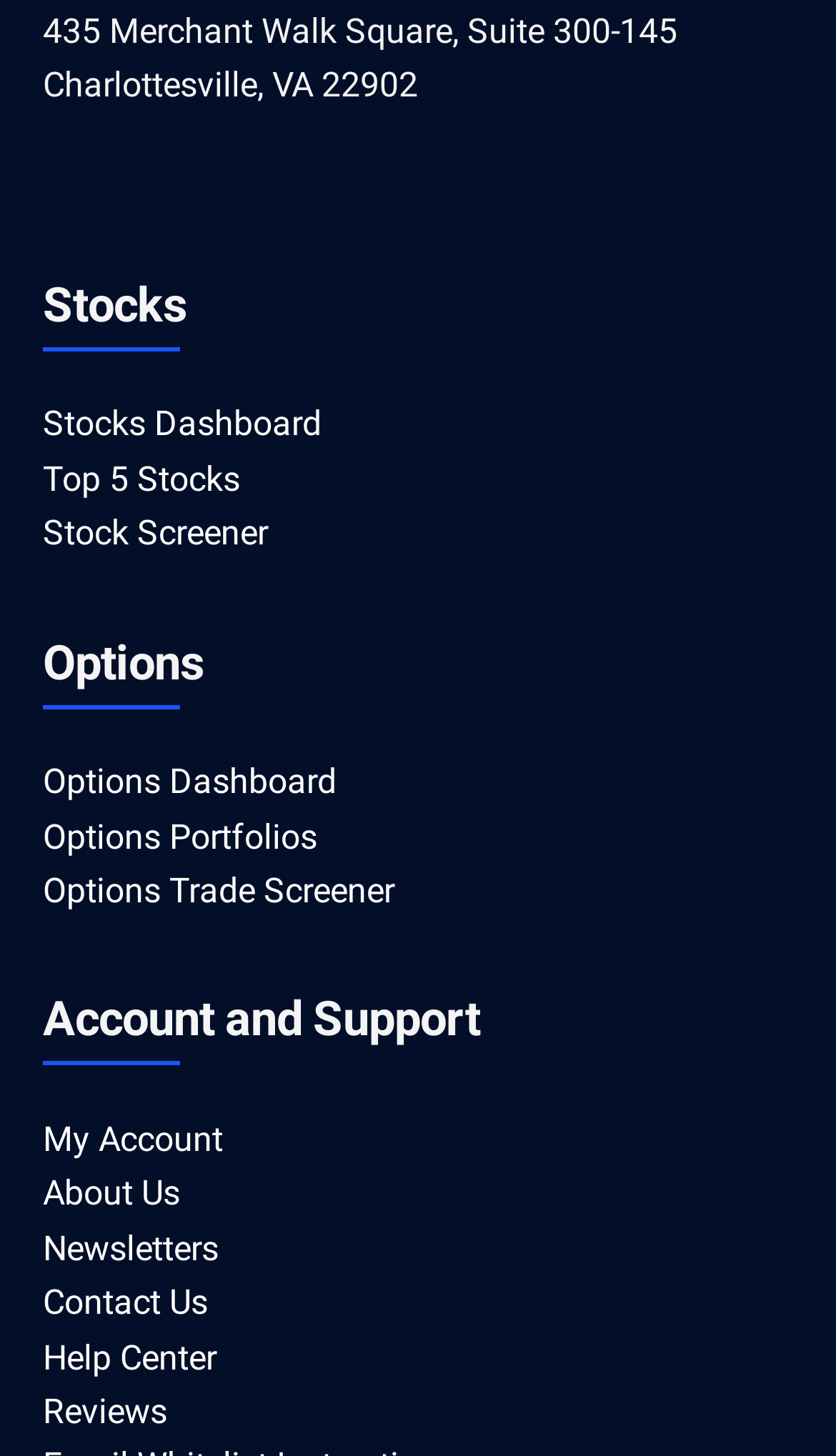Respond to the following query with just one word or a short phrase: 
What is the address of the company?

435 Merchant Walk Square, Suite 300-145